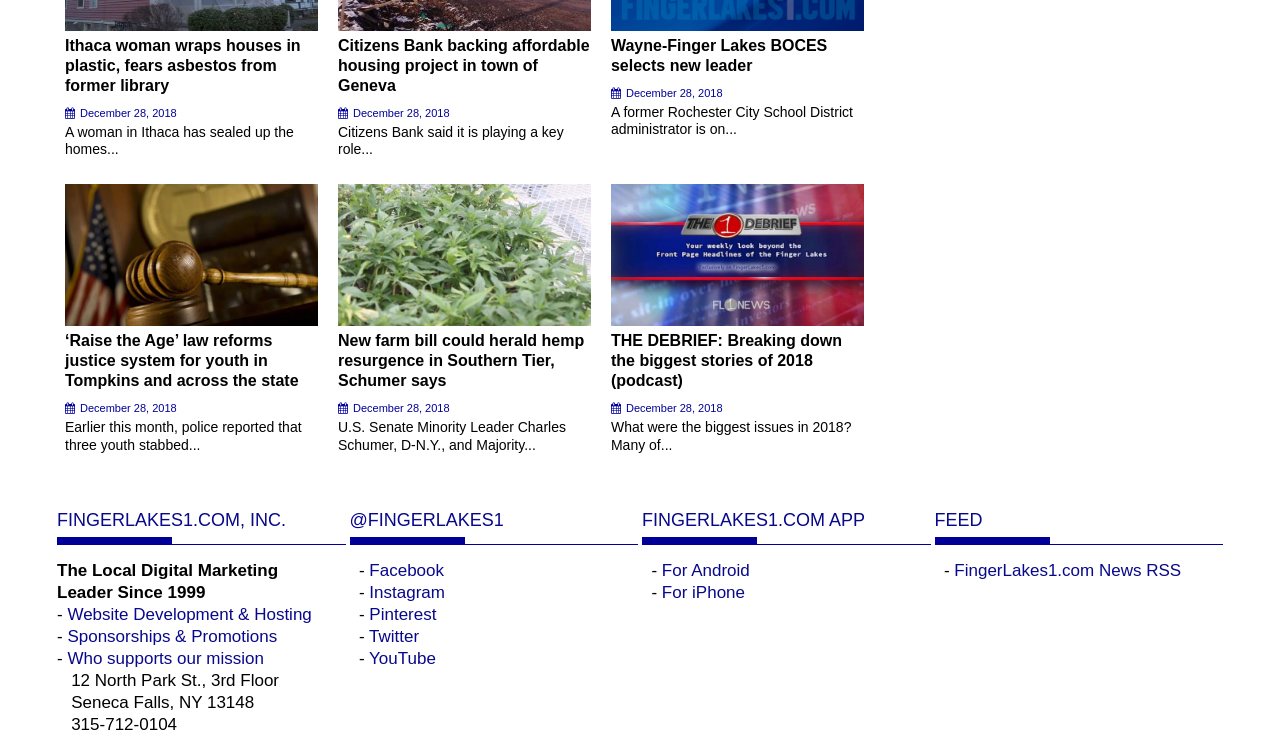Please find the bounding box coordinates of the section that needs to be clicked to achieve this instruction: "Read 'A woman in Ithaca has sealed up the homes...' article".

[0.051, 0.168, 0.23, 0.214]